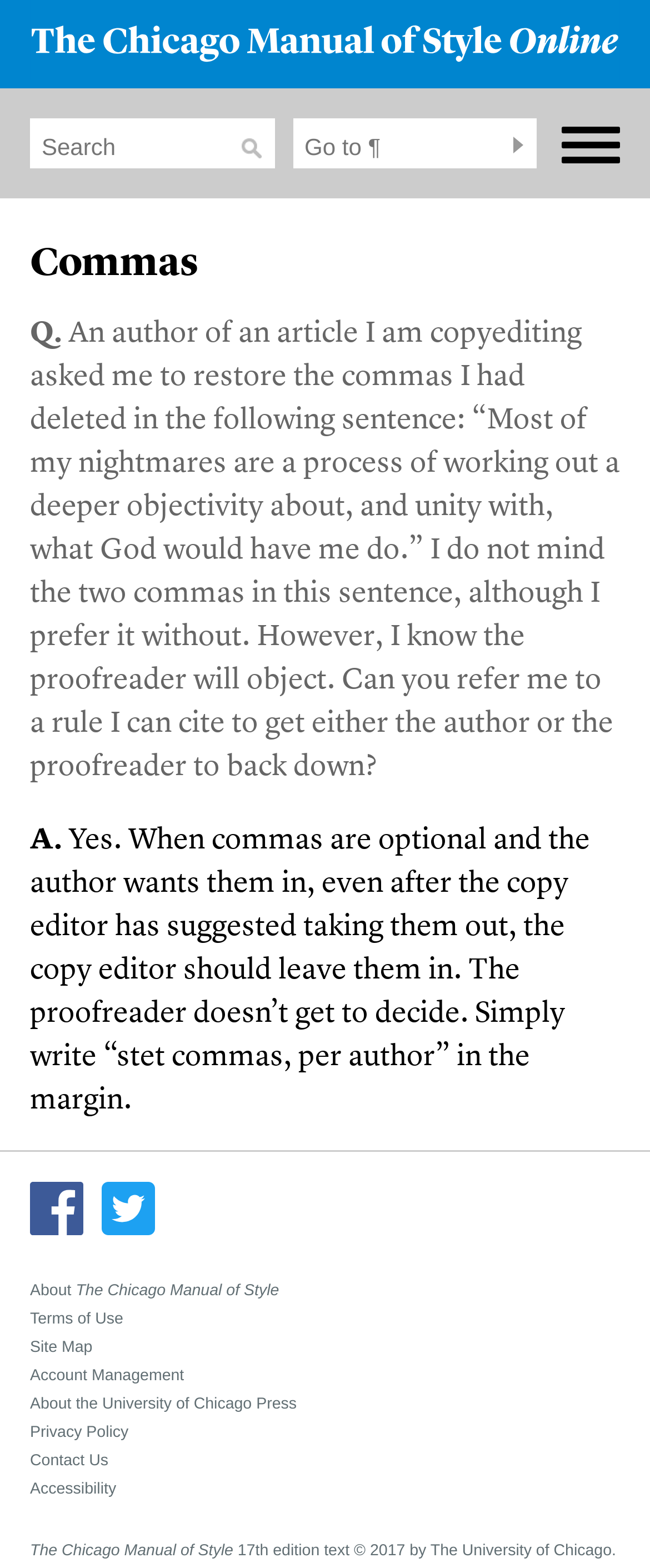From the webpage screenshot, identify the region described by name="goto" placeholder="Go to ¶". Provide the bounding box coordinates as (top-left x, top-left y, bottom-right x, bottom-right y), with each value being a floating point number between 0 and 1.

[0.451, 0.075, 0.826, 0.107]